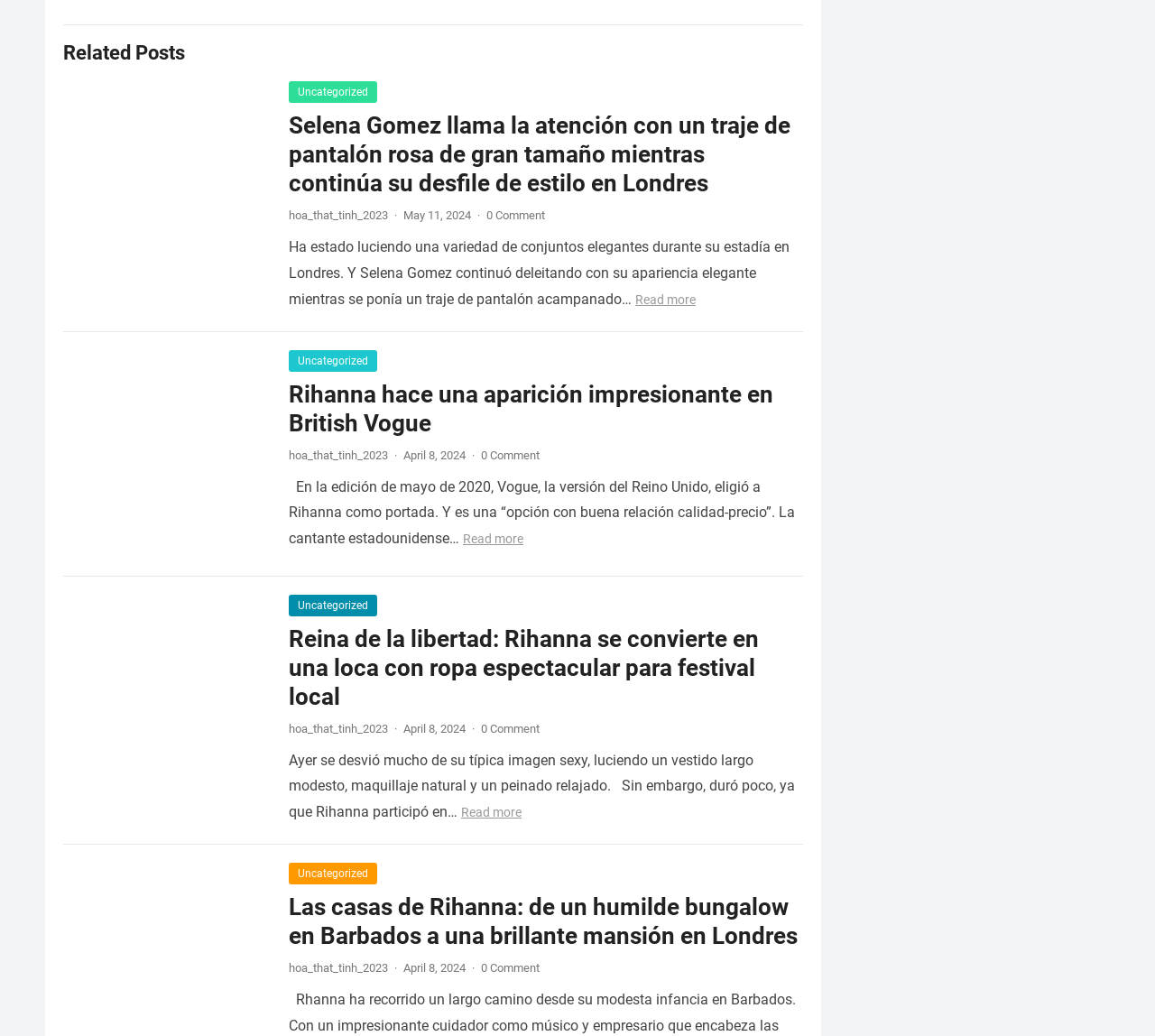Can you find the bounding box coordinates of the area I should click to execute the following instruction: "View Rihanna's impressive appearance in British Vogue"?

[0.25, 0.367, 0.67, 0.421]